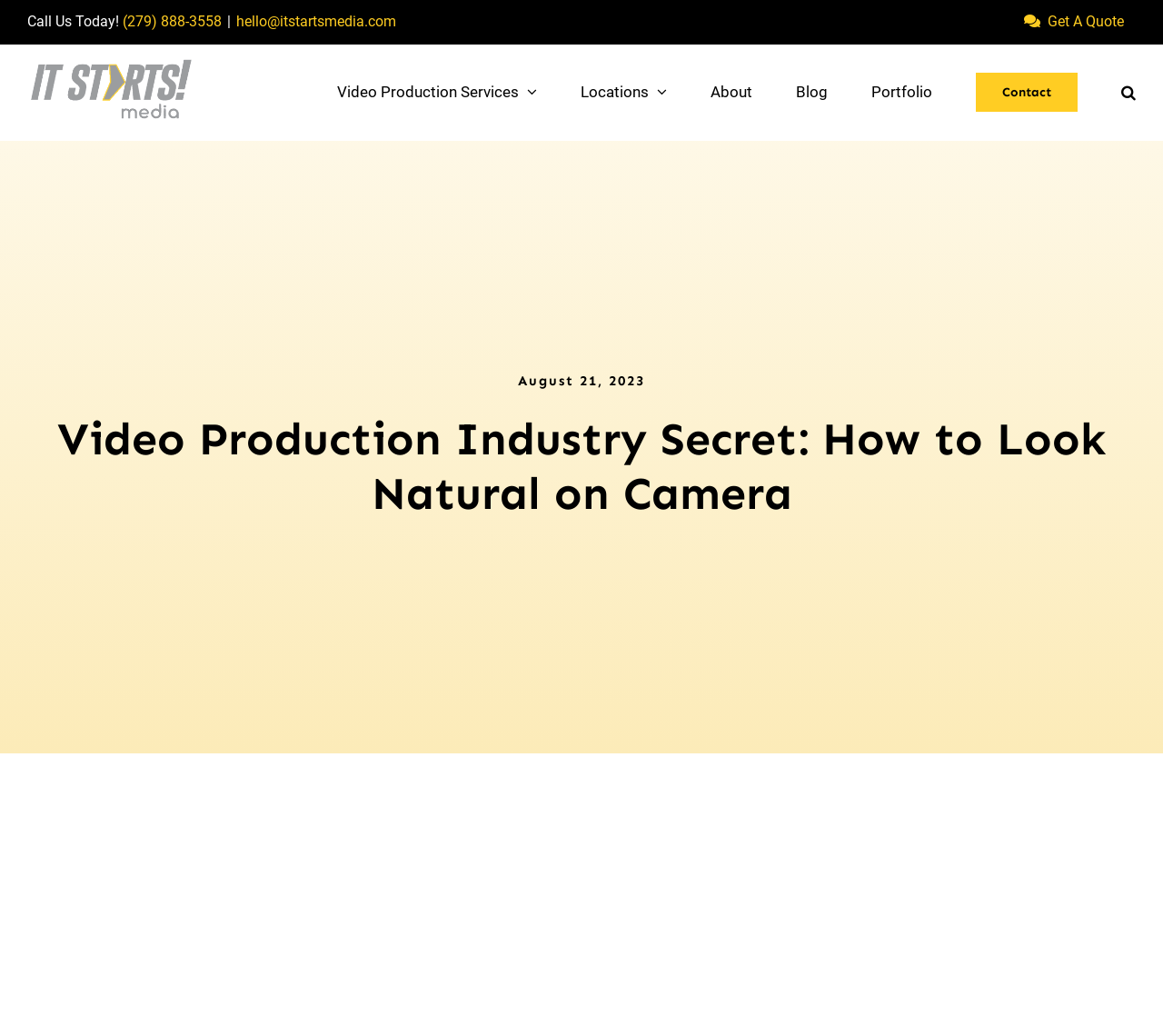Convey a detailed summary of the webpage, mentioning all key elements.

The webpage appears to be a blog post or article from IT STARTS! Media, a video production company. At the top left corner, there is a logo of the company, accompanied by a link to the homepage. Below the logo, there is a navigation menu with links to various pages, including "Video Production Services", "Locations", "About", "Blog", "Portfolio", and "Contact". 

On the top right corner, there is a secondary navigation menu with a link to "Get A Quote". Below this menu, there is a call-to-action section with a phone number and an email address, separated by a vertical bar. 

The main content of the webpage is a blog post titled "Video Production Industry Secret: How to Look Natural on Camera", with a date "August 21, 2023" above the title. The post likely discusses tips and techniques for non-actors to feel comfortable and authentic on camera, which can improve the quality of video production.